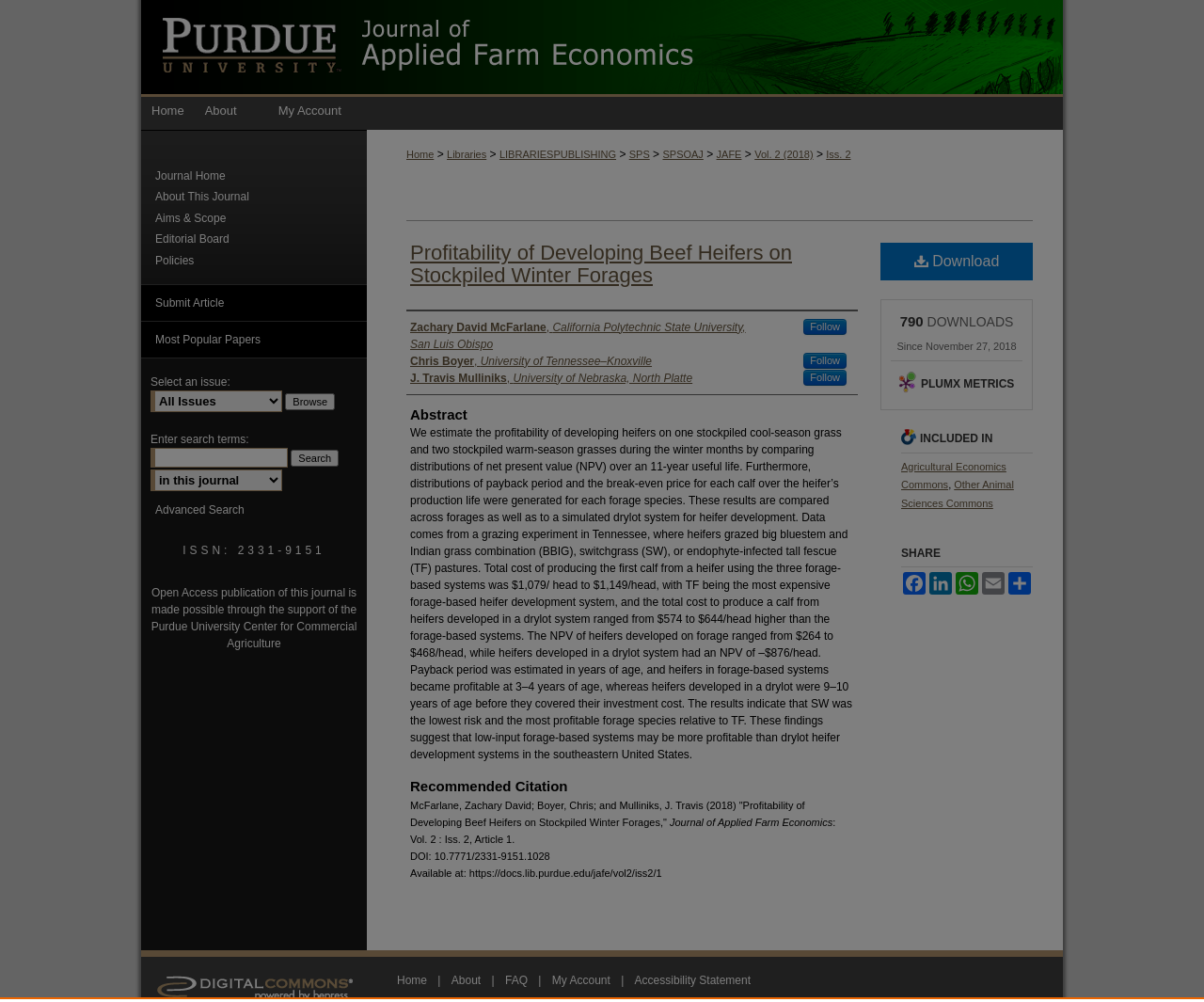Identify the bounding box coordinates of the clickable region required to complete the instruction: "Download the article". The coordinates should be given as four float numbers within the range of 0 and 1, i.e., [left, top, right, bottom].

[0.731, 0.242, 0.858, 0.279]